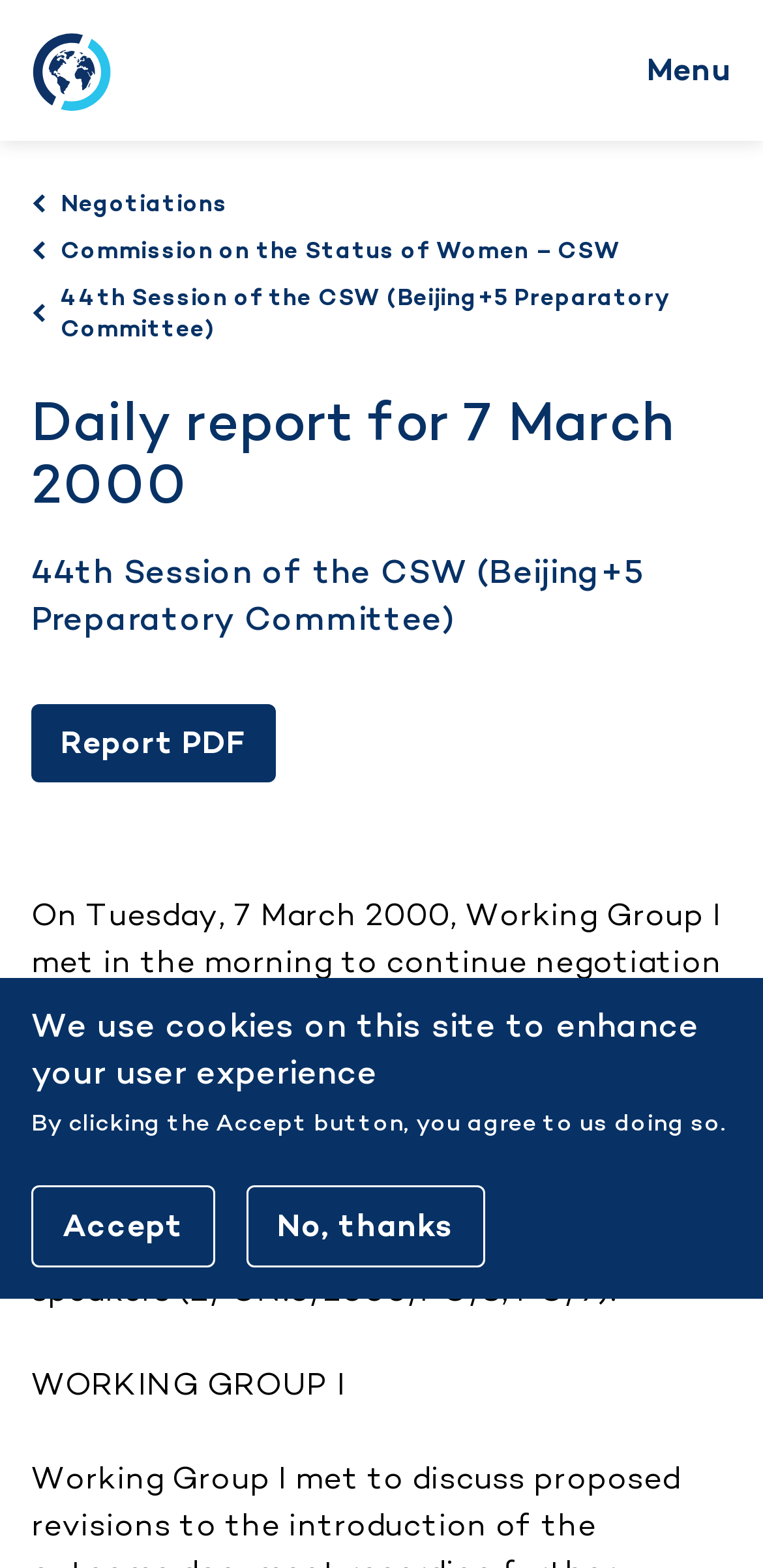Given the description UCLA Volunteer Center, predict the bounding box coordinates of the UI element. Ensure the coordinates are in the format (top-left x, top-left y, bottom-right x, bottom-right y) and all values are between 0 and 1.

None